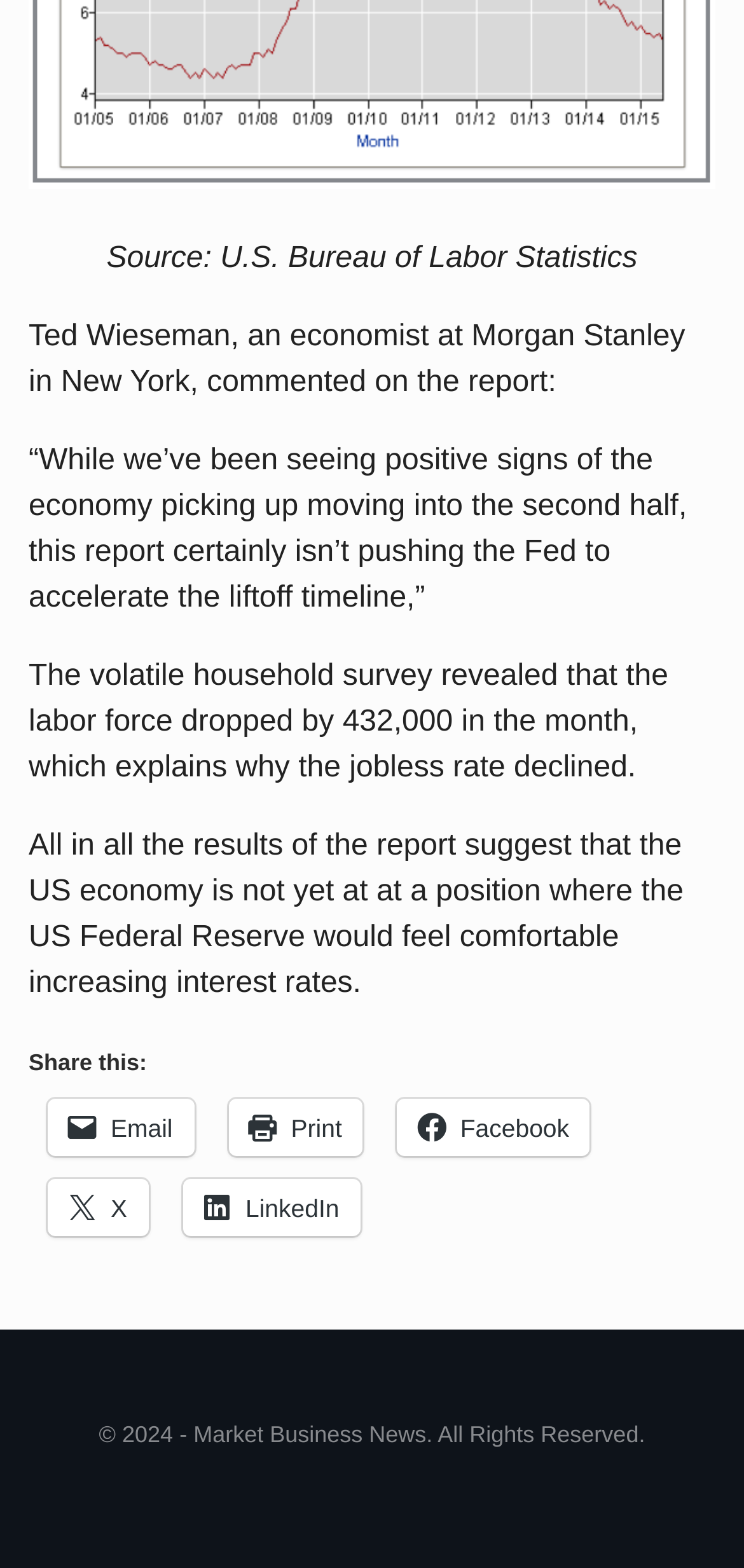For the following element description, predict the bounding box coordinates in the format (top-left x, top-left y, bottom-right x, bottom-right y). All values should be floating point numbers between 0 and 1. Description: X

[0.064, 0.752, 0.199, 0.789]